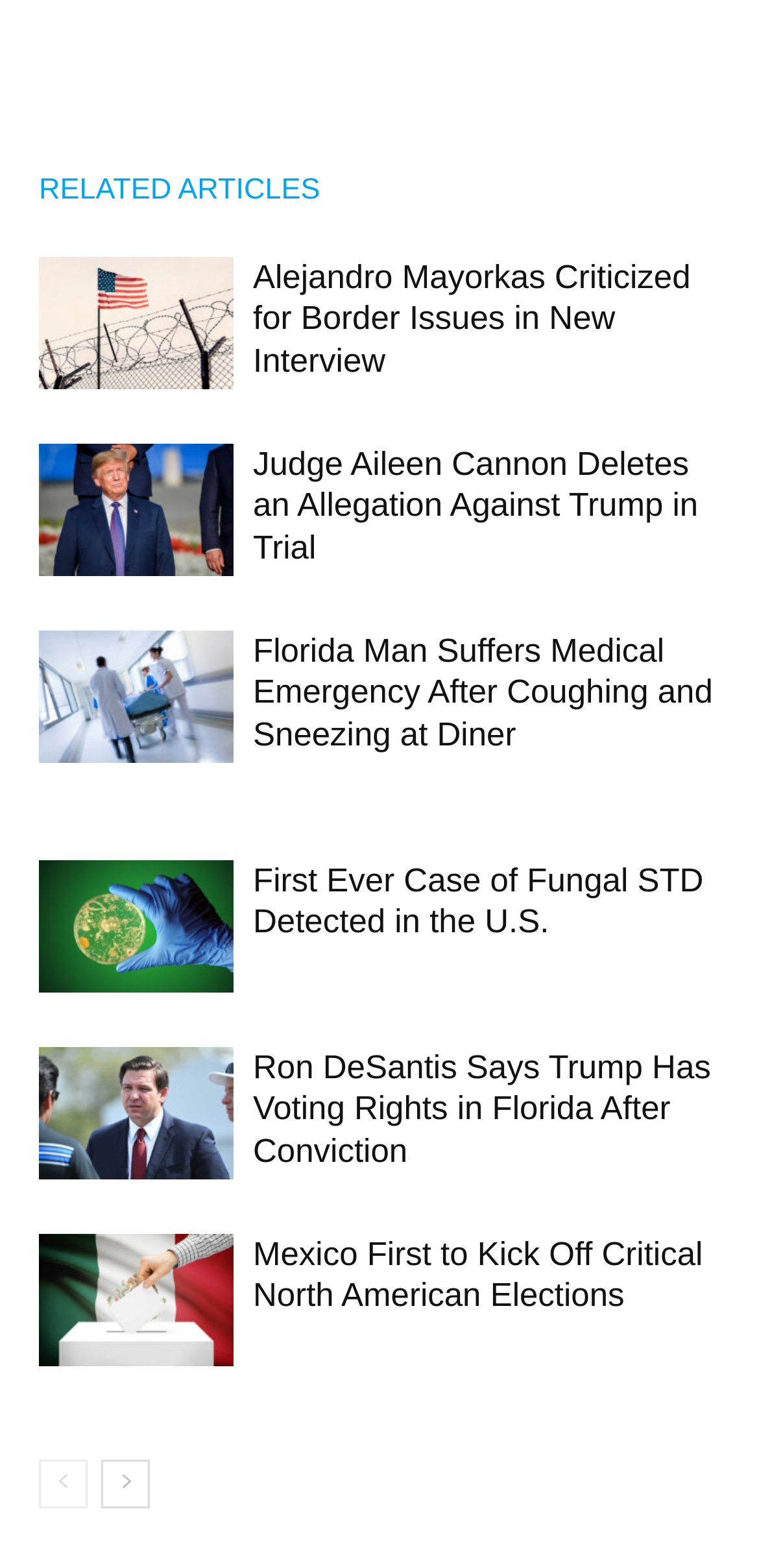Please provide the bounding box coordinates for the element that needs to be clicked to perform the following instruction: "Read article about Florida Man". The coordinates should be given as four float numbers between 0 and 1, i.e., [left, top, right, bottom].

[0.051, 0.402, 0.308, 0.487]